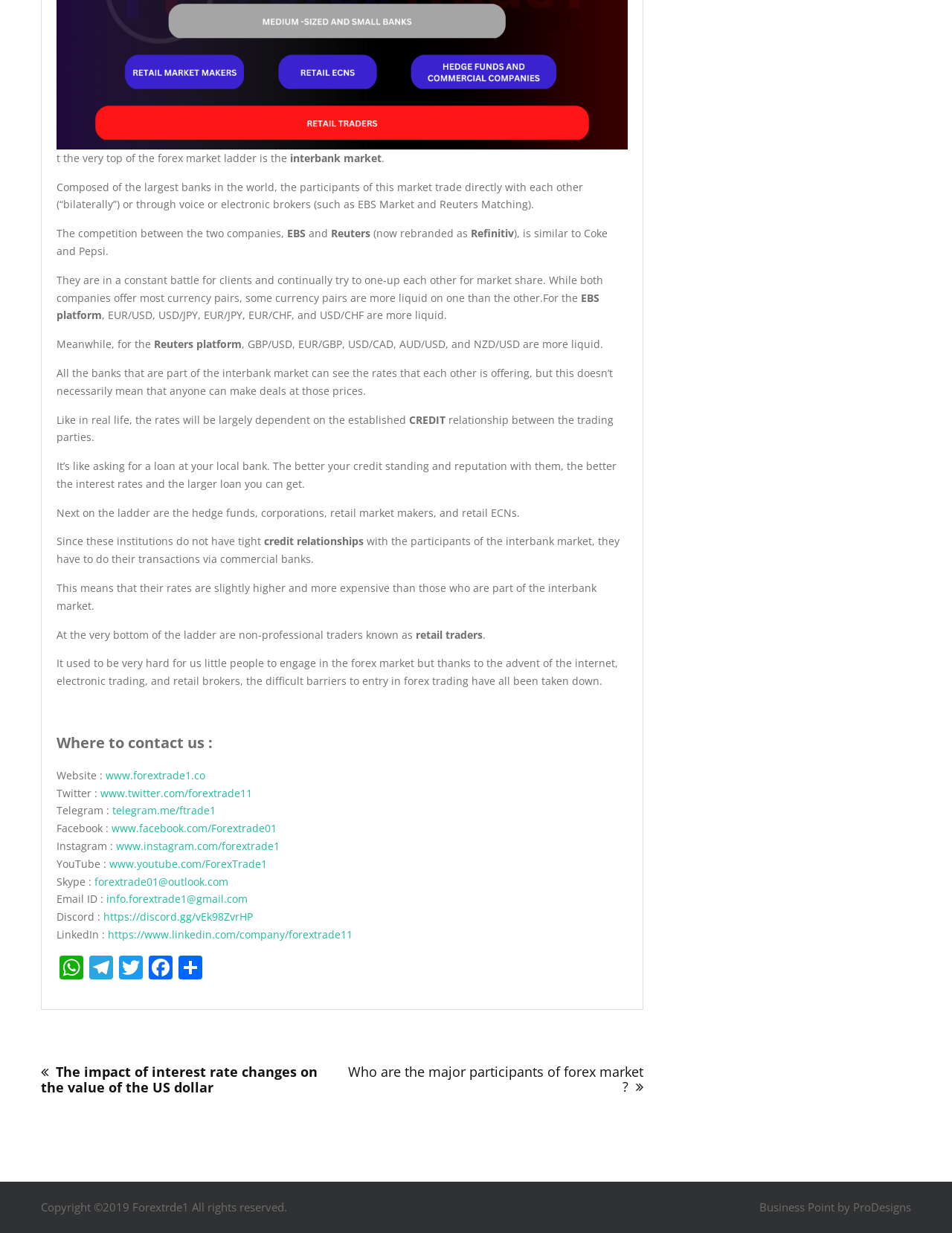Please find the bounding box coordinates of the element that must be clicked to perform the given instruction: "View the post about the impact of interest rate changes on the value of the US dollar". The coordinates should be four float numbers from 0 to 1, i.e., [left, top, right, bottom].

[0.043, 0.855, 0.359, 0.897]